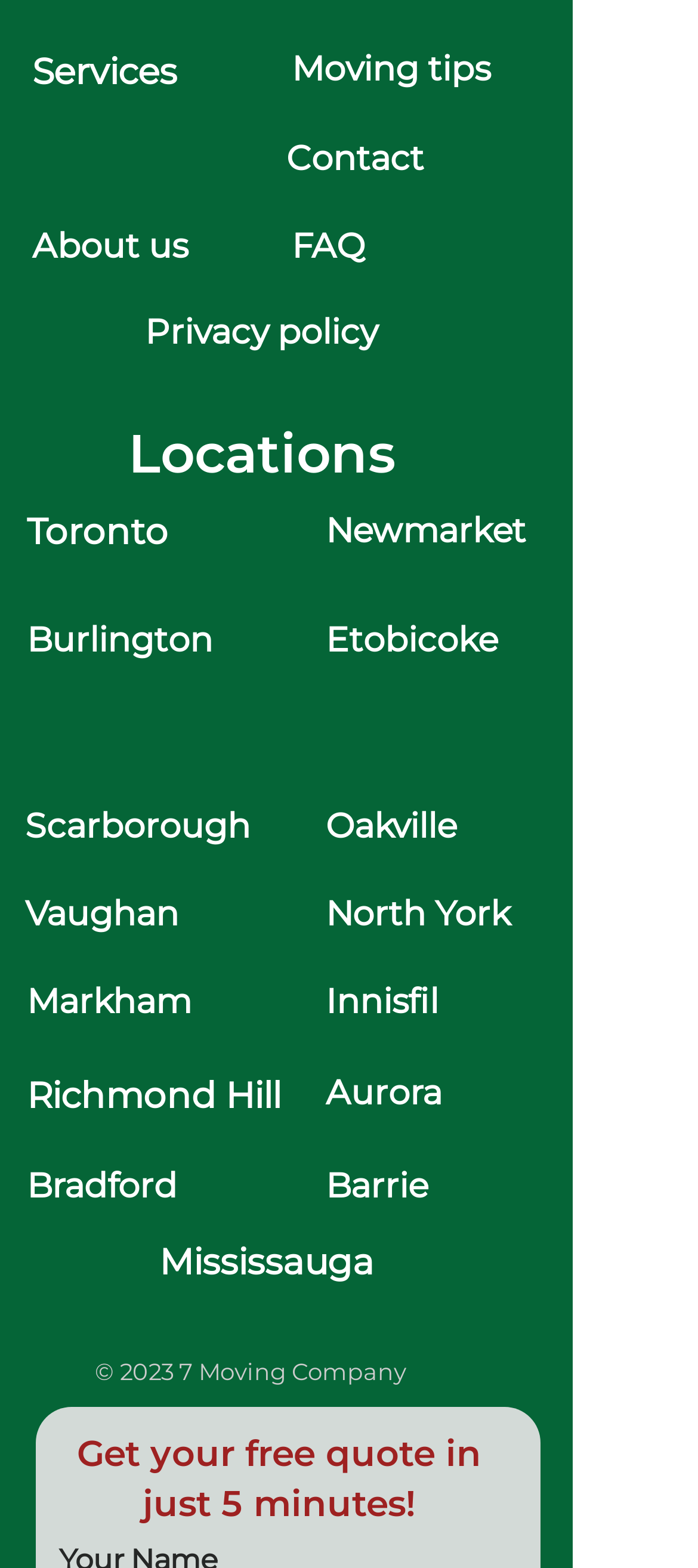Using the element description North York, predict the bounding box coordinates for the UI element. Provide the coordinates in (top-left x, top-left y, bottom-right x, bottom-right y) format with values ranging from 0 to 1.

[0.467, 0.569, 0.731, 0.595]